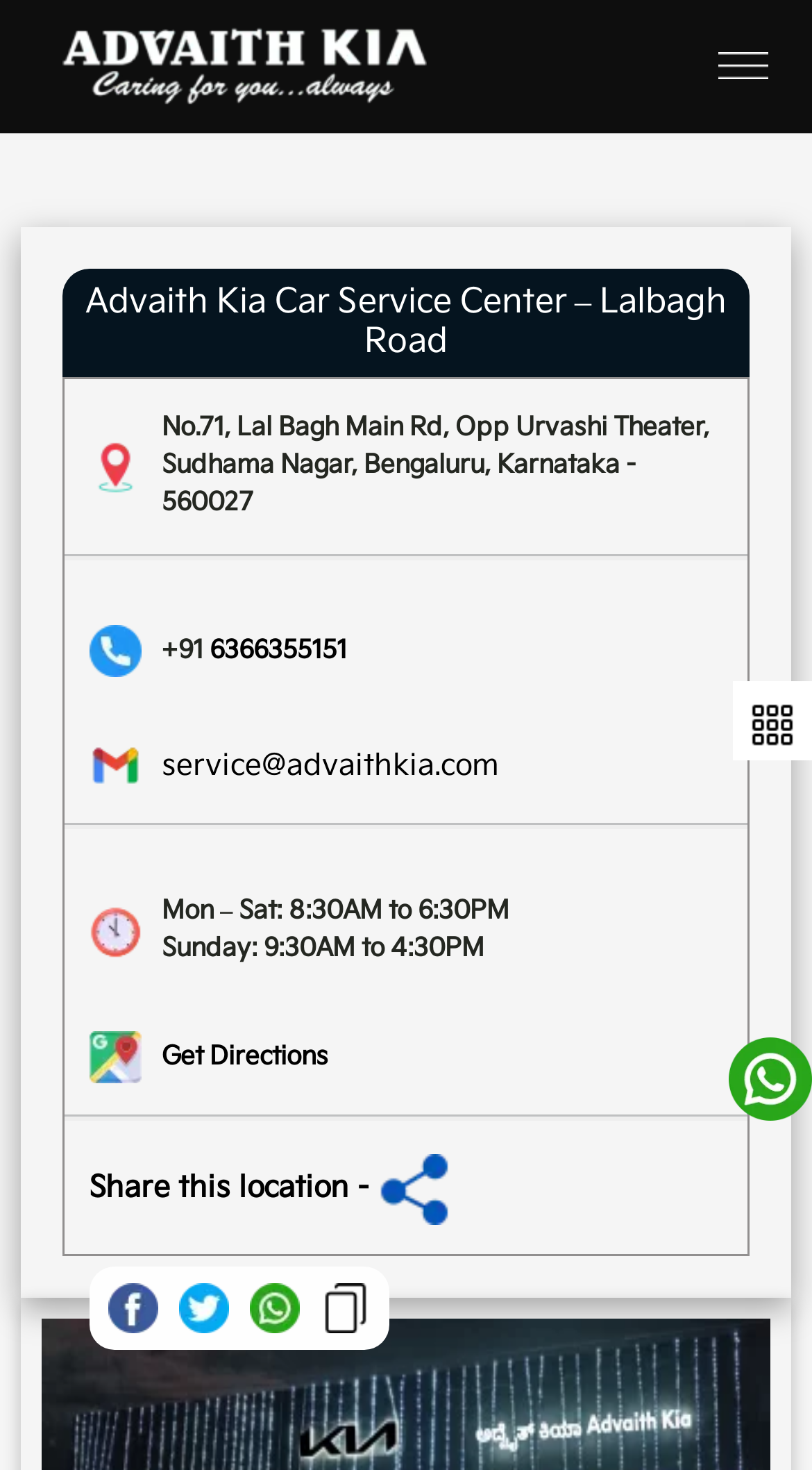How many social media links are available to share the location of Advaith Kia Car Service Center?
Look at the image and provide a detailed response to the question.

I found the social media links by looking at the link elements with the bounding box coordinates [0.12, 0.866, 0.207, 0.915], [0.207, 0.866, 0.294, 0.915], and [0.294, 0.866, 0.381, 0.915] which contain the social media icons.